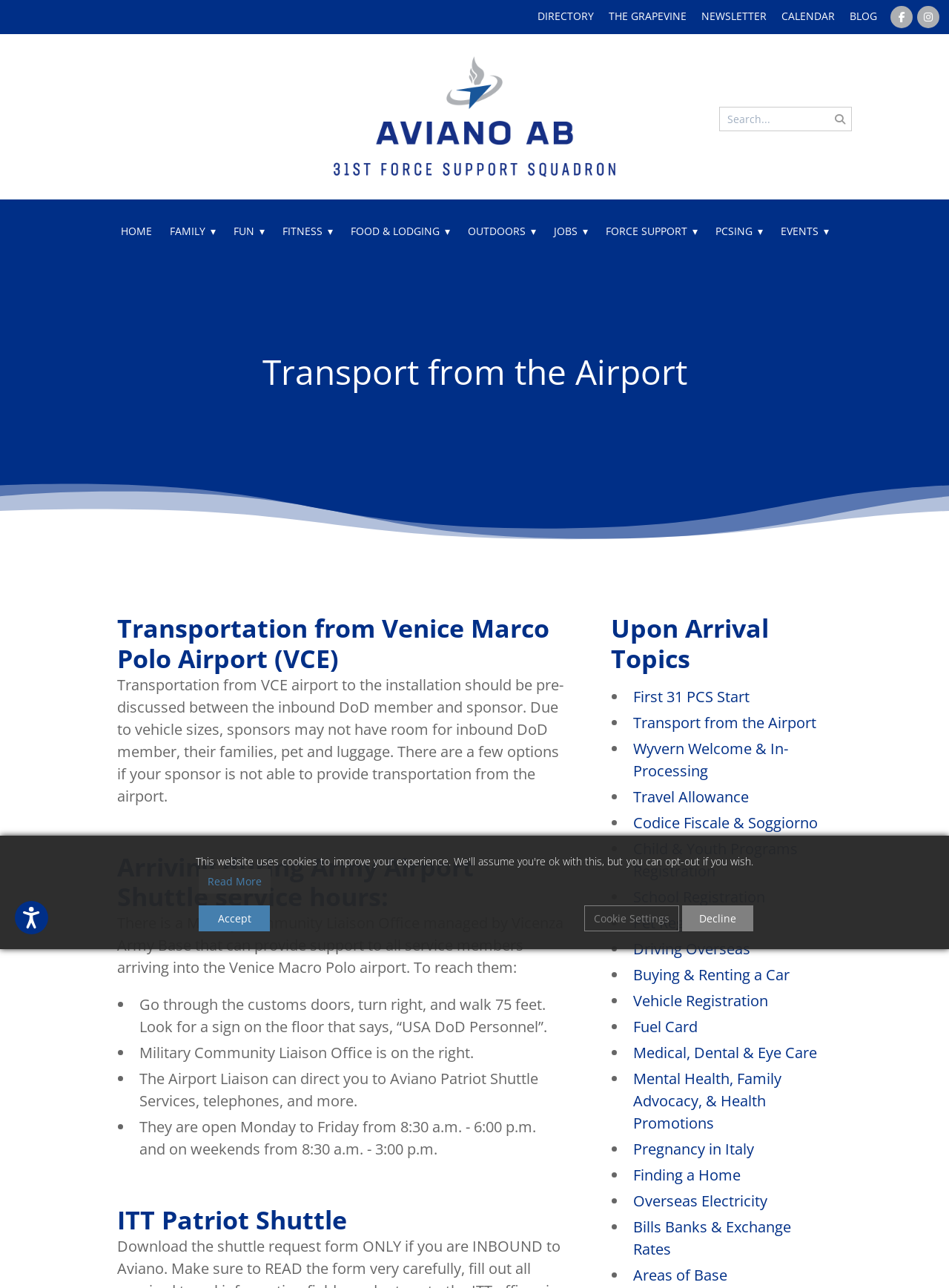What are the operating hours of the Military Community Liaison Office?
Please provide a single word or phrase answer based on the image.

Monday to Friday 8:30am-6:00pm, weekends 8:30am-3:00pm